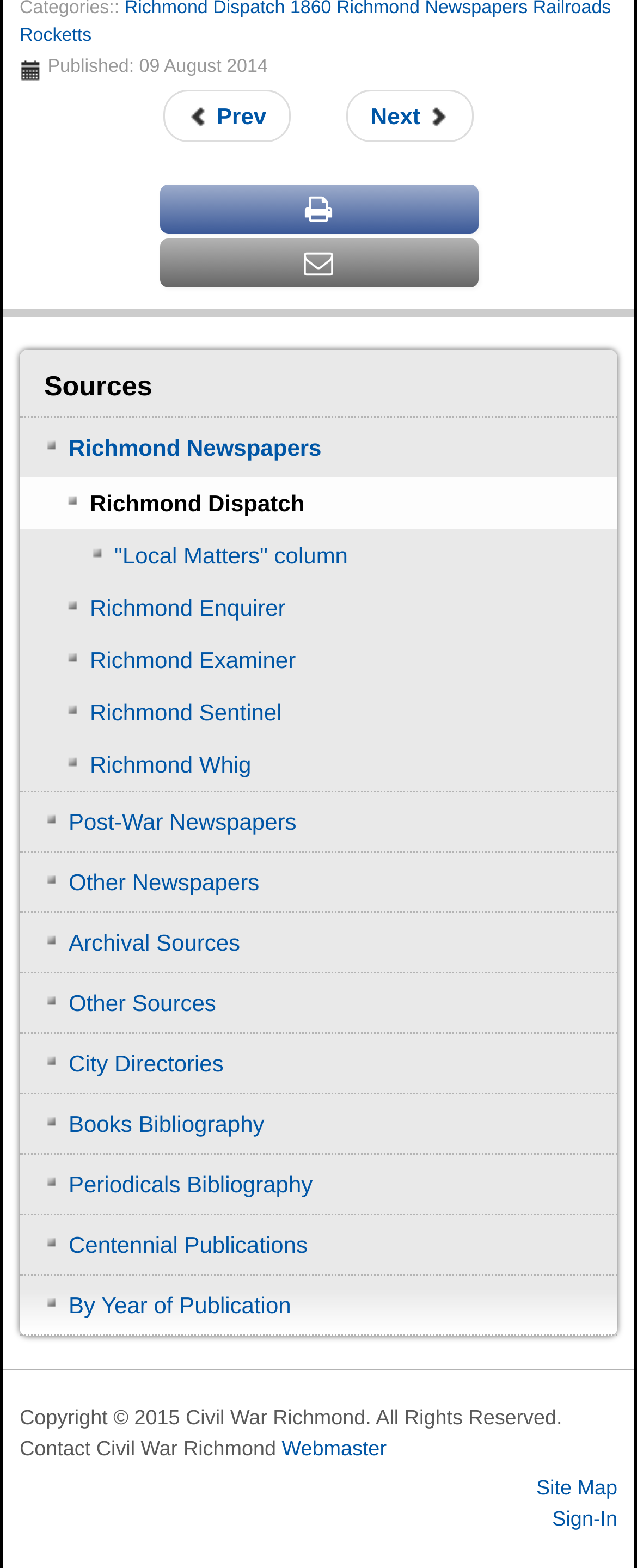Identify the bounding box coordinates of the section to be clicked to complete the task described by the following instruction: "Contact Civil War Richmond". The coordinates should be four float numbers between 0 and 1, formatted as [left, top, right, bottom].

[0.031, 0.917, 0.442, 0.932]